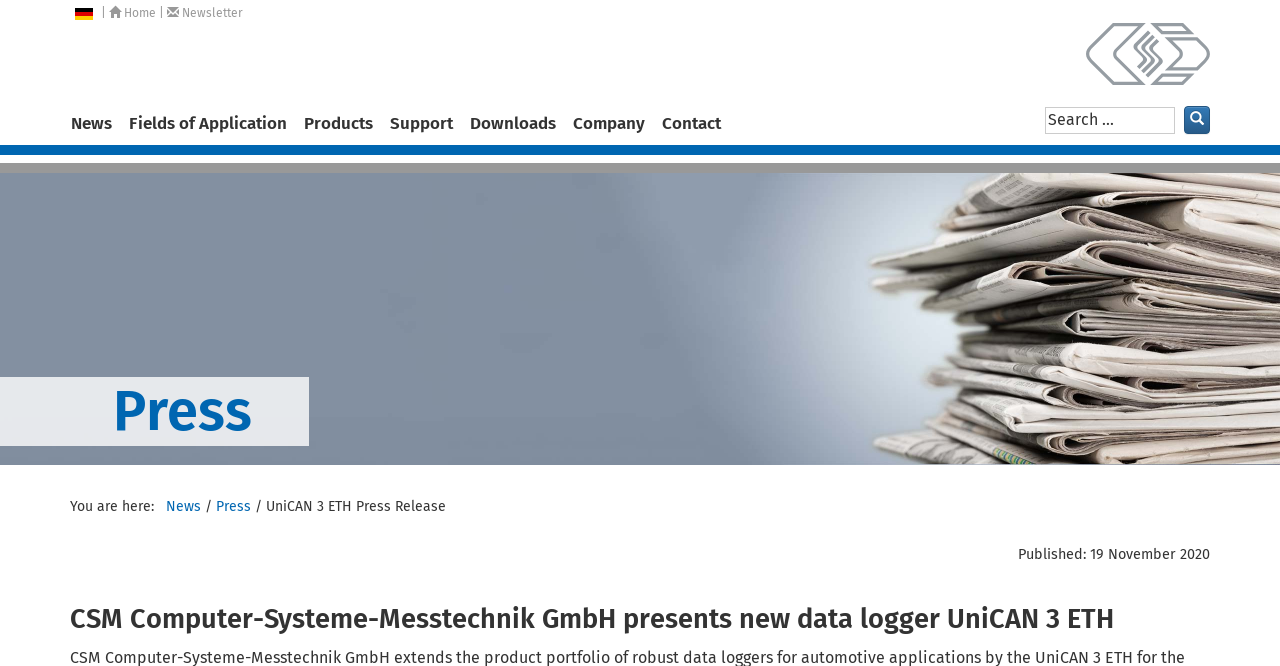Use a single word or phrase to answer the question:
What is the purpose of the textbox?

Search